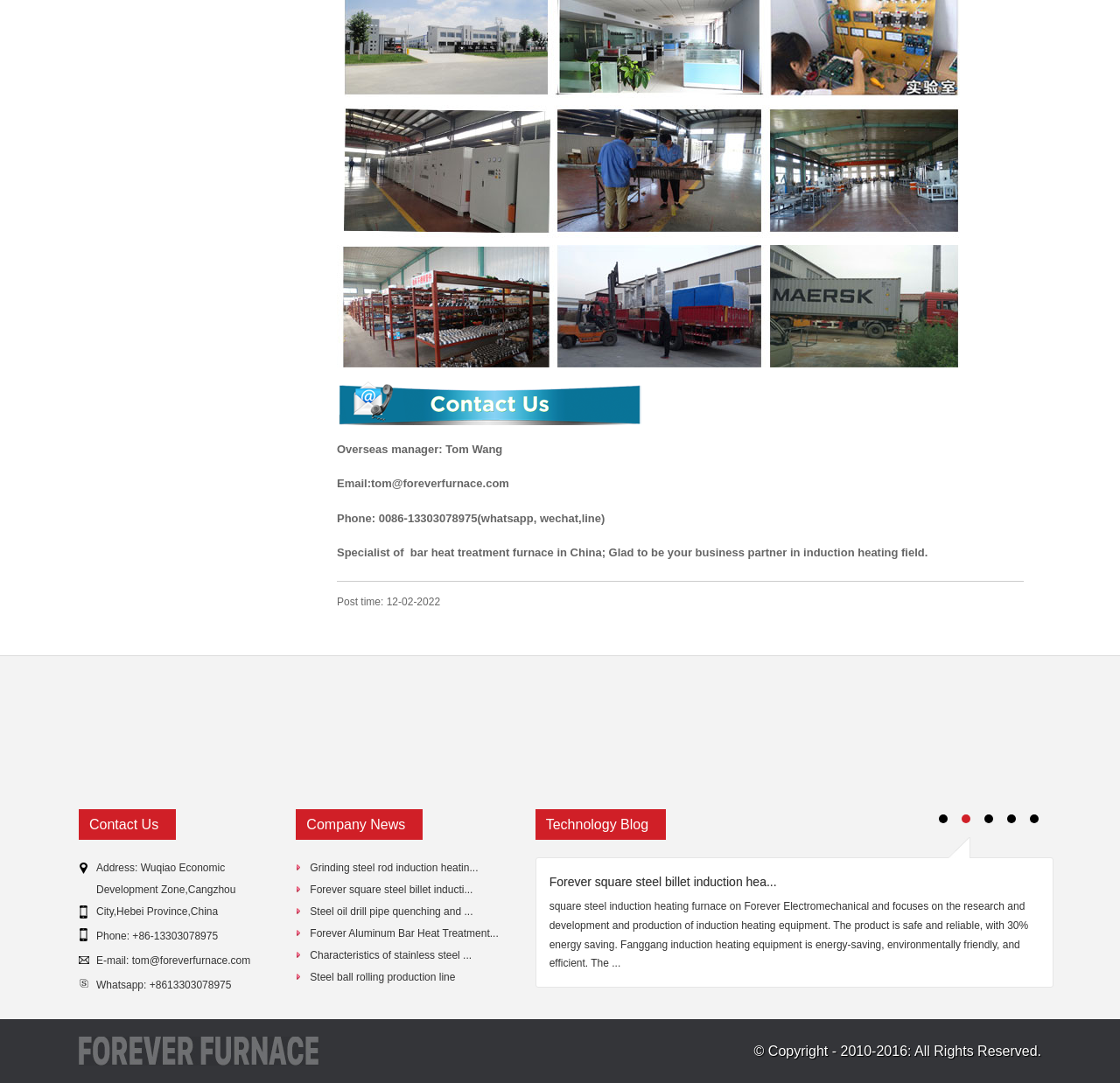What is the company's phone number?
Provide a detailed and extensive answer to the question.

I found the company's phone number by looking at the 'Contact Us' section, where it is listed as '+86-13303078975'.